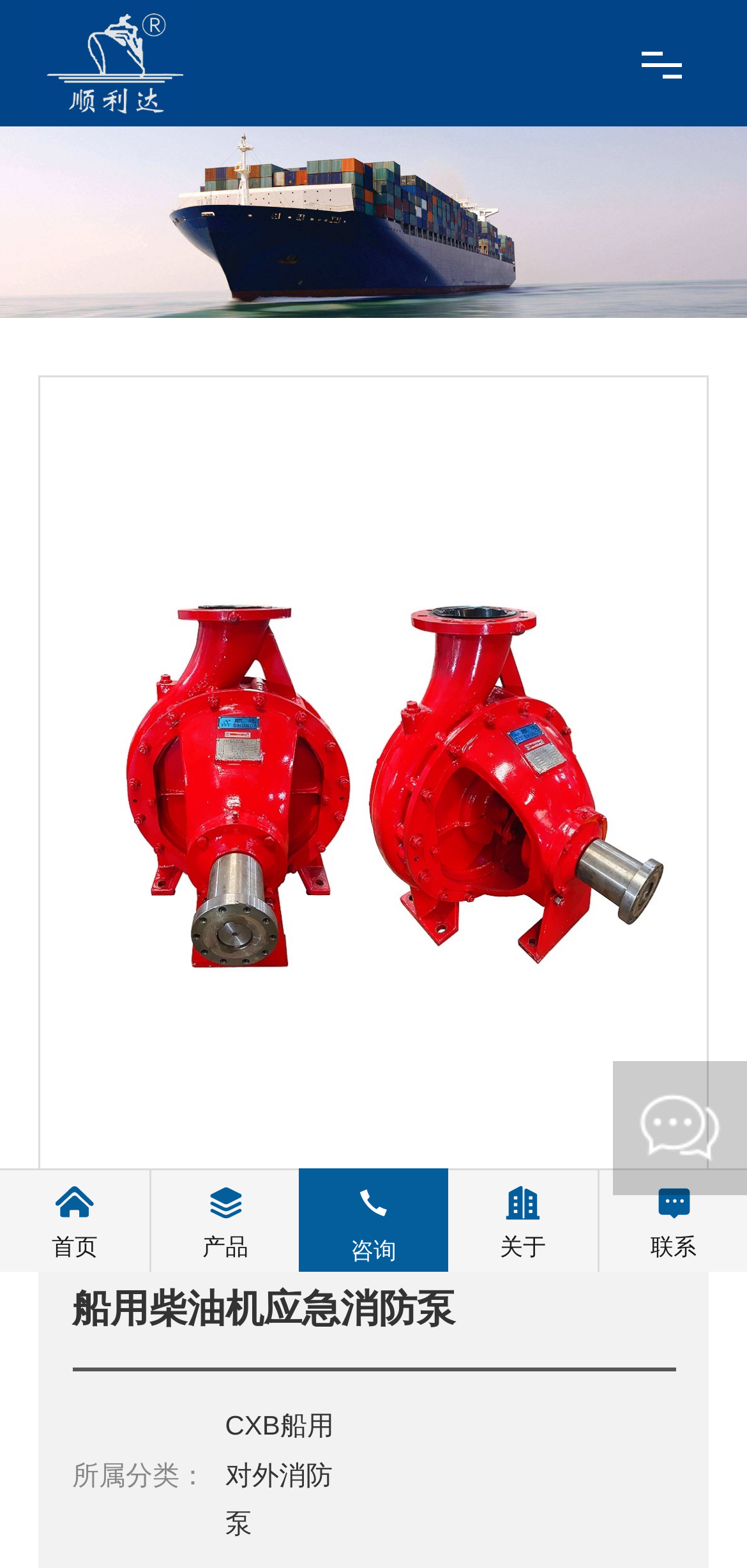Identify the bounding box coordinates of the region that should be clicked to execute the following instruction: "Browse Entertainment".

None